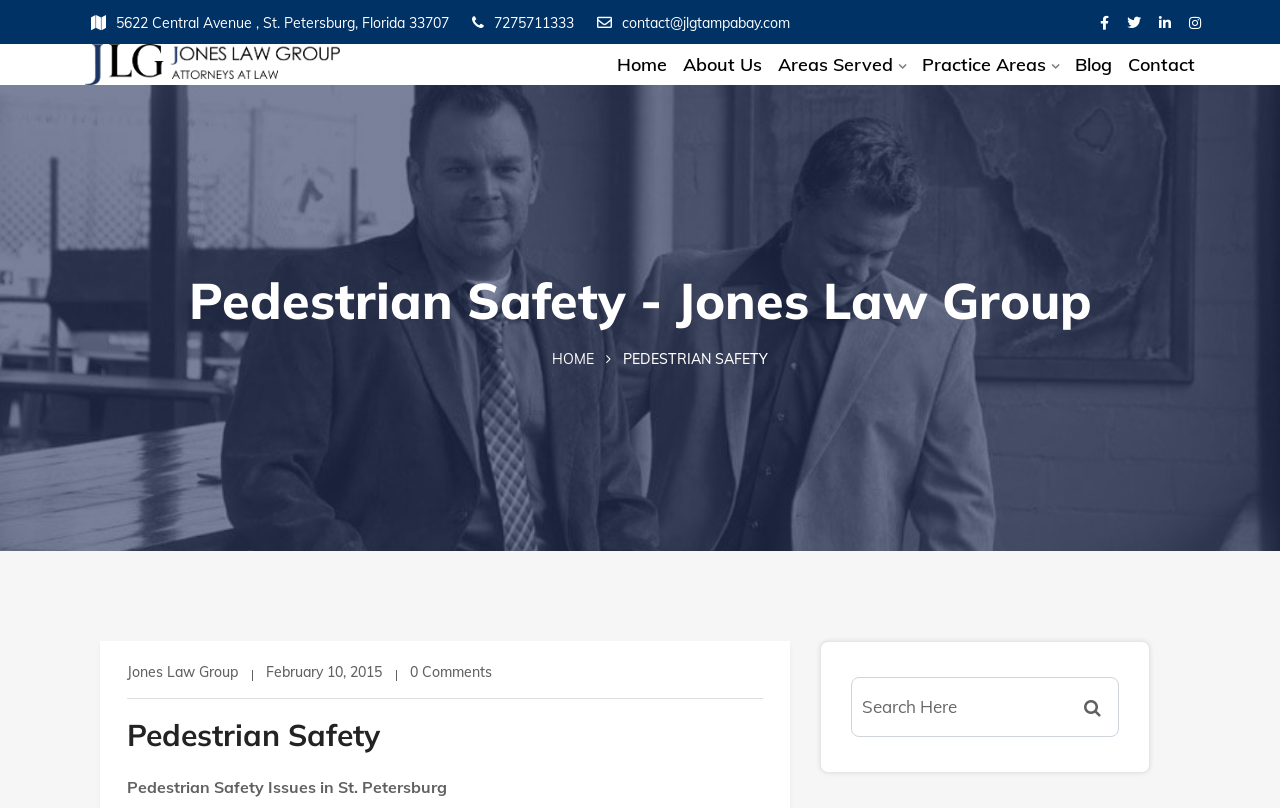Find the main header of the webpage and produce its text content.

Pedestrian Safety - Jones Law Group